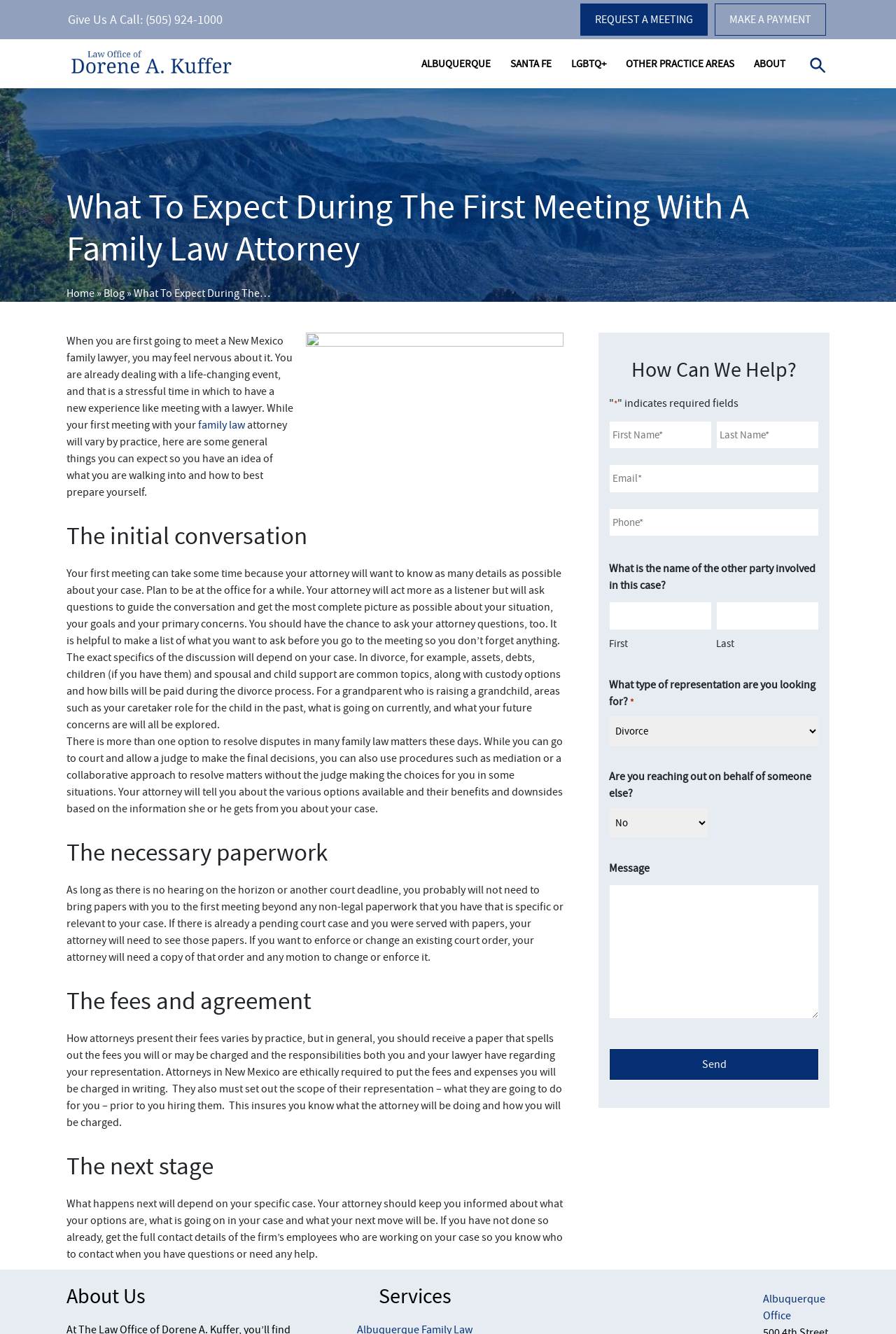Identify the bounding box coordinates of the part that should be clicked to carry out this instruction: "Request a meeting".

[0.648, 0.003, 0.79, 0.027]